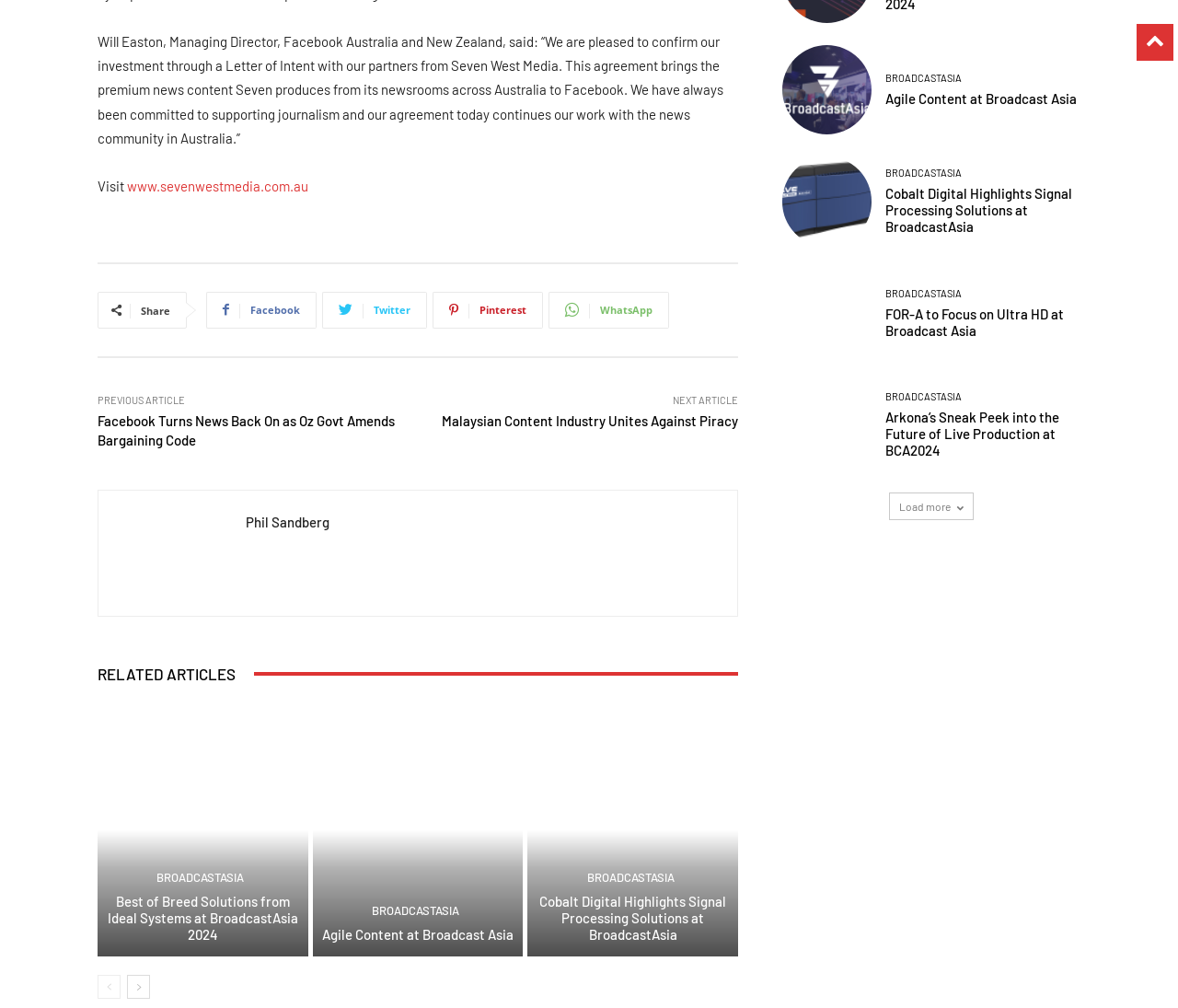How many pages are there in total? Based on the image, give a response in one word or a short phrase.

Unknown